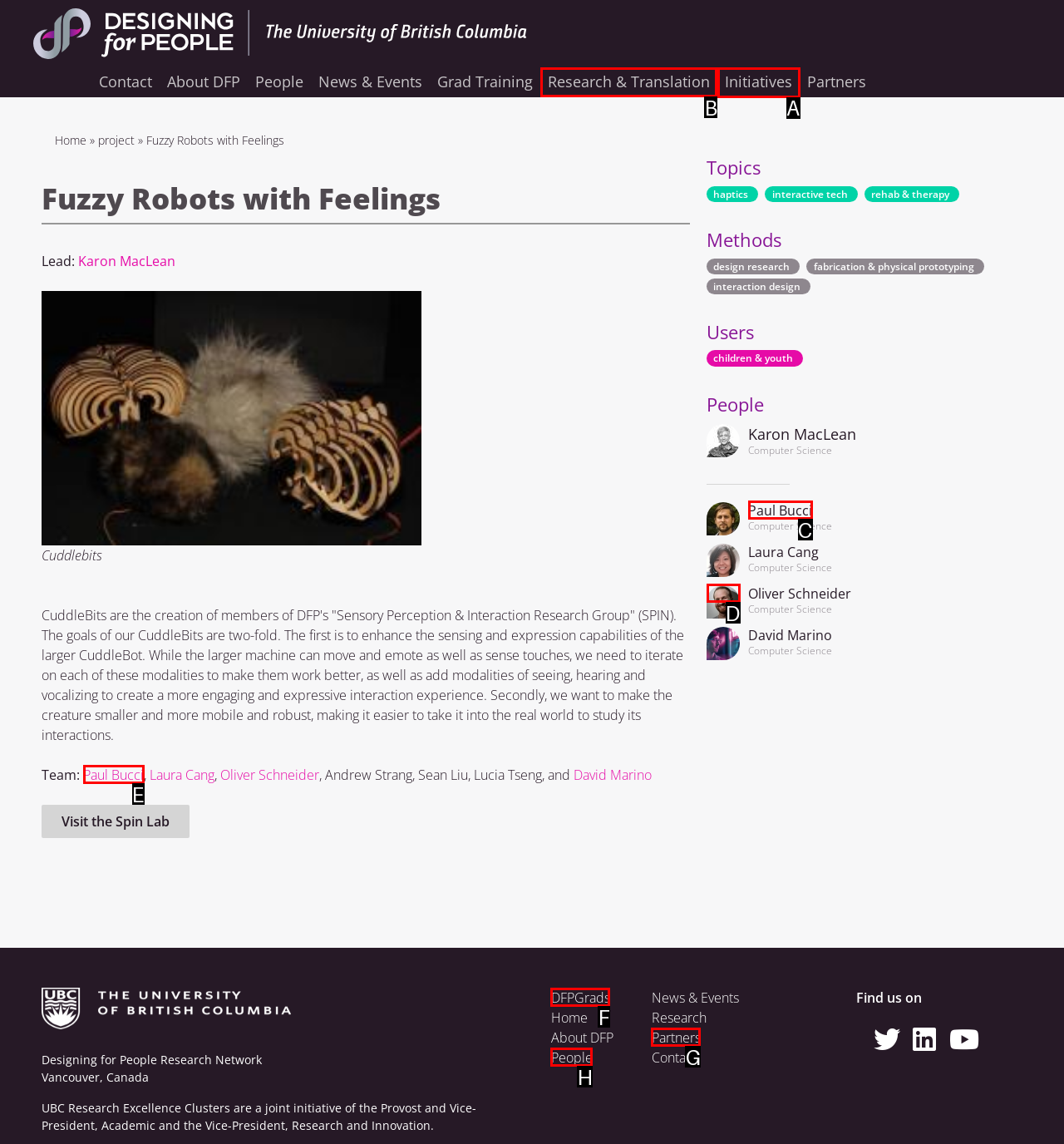Tell me the letter of the correct UI element to click for this instruction: Explore 'Research & Translation'. Answer with the letter only.

B